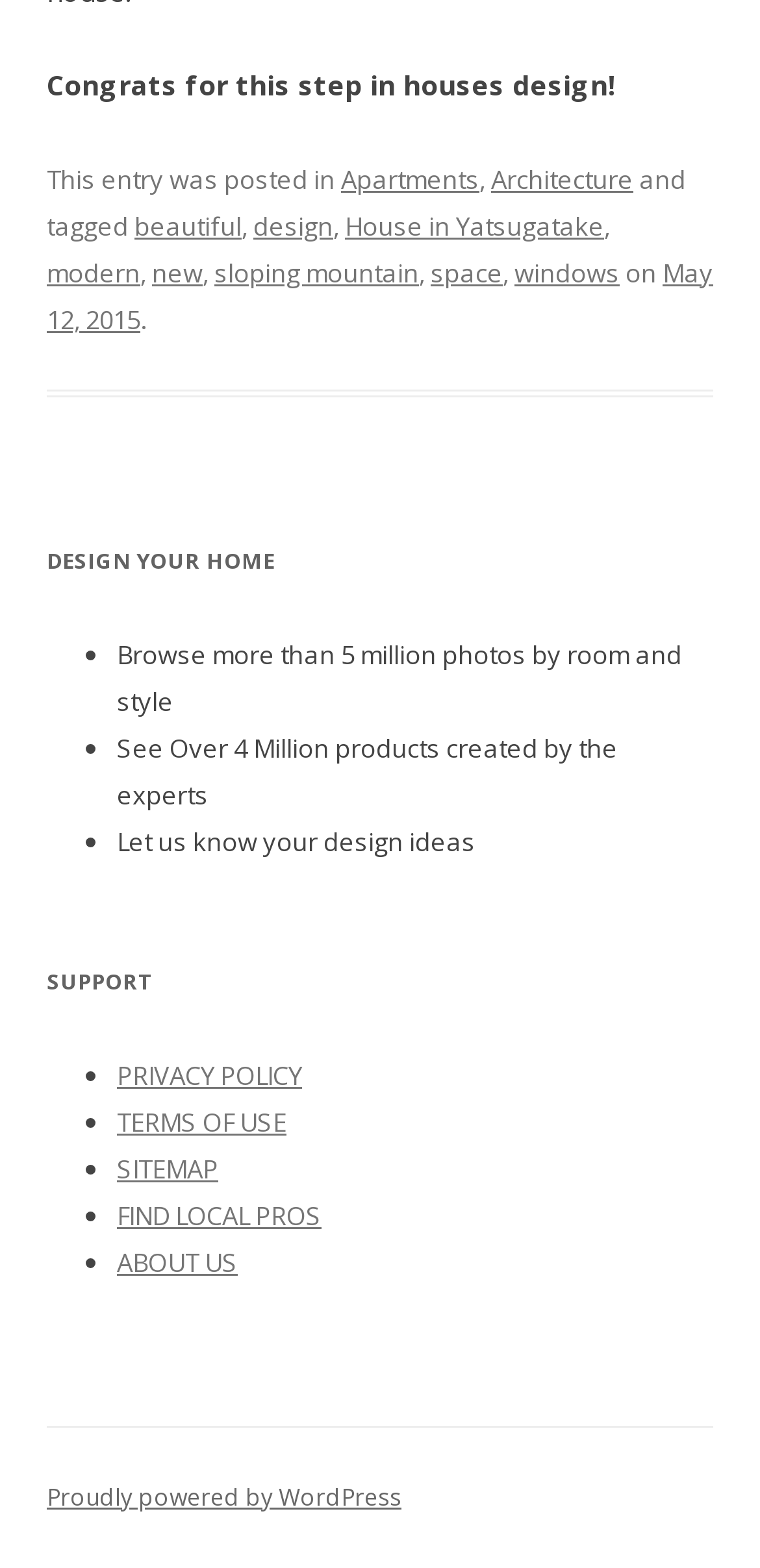Show the bounding box coordinates for the element that needs to be clicked to execute the following instruction: "Click on the 'Apartments' link". Provide the coordinates in the form of four float numbers between 0 and 1, i.e., [left, top, right, bottom].

[0.449, 0.103, 0.631, 0.125]